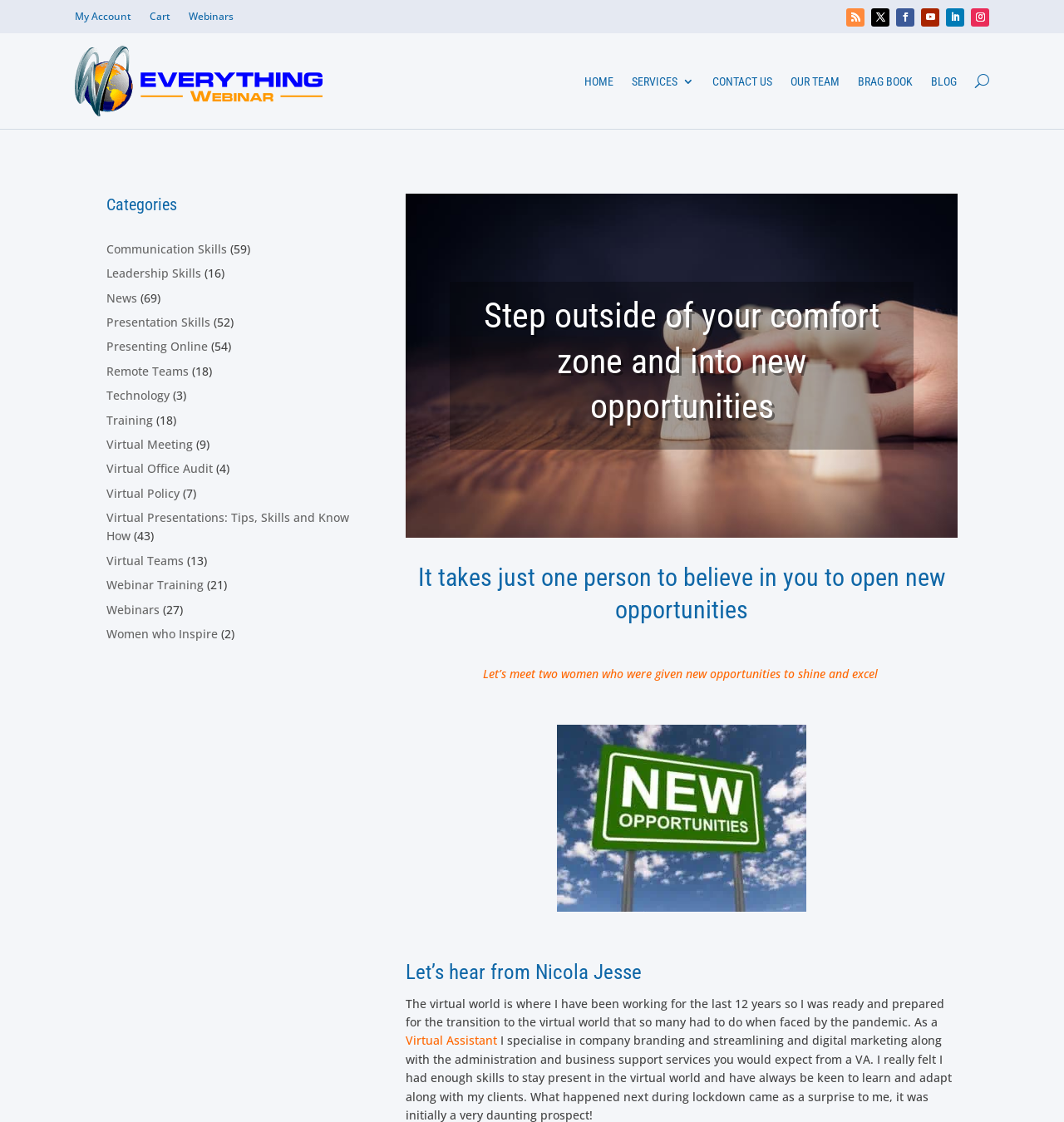Please specify the bounding box coordinates in the format (top-left x, top-left y, bottom-right x, bottom-right y), with values ranging from 0 to 1. Identify the bounding box for the UI component described as follows: Virtual Office Audit

[0.1, 0.411, 0.2, 0.425]